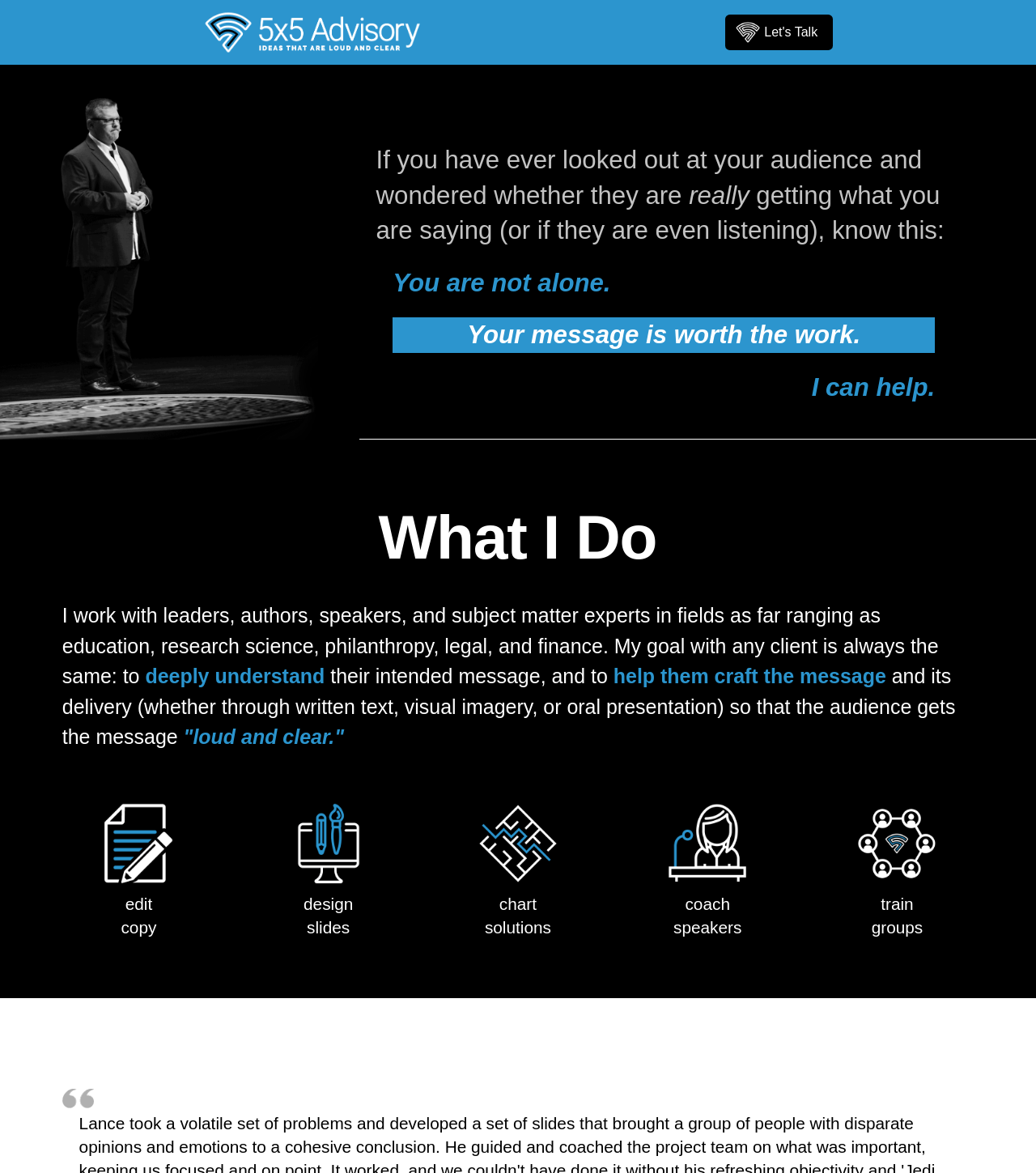Highlight the bounding box of the UI element that corresponds to this description: "parent_node: Let's Talk".

[0.196, 0.009, 0.407, 0.046]